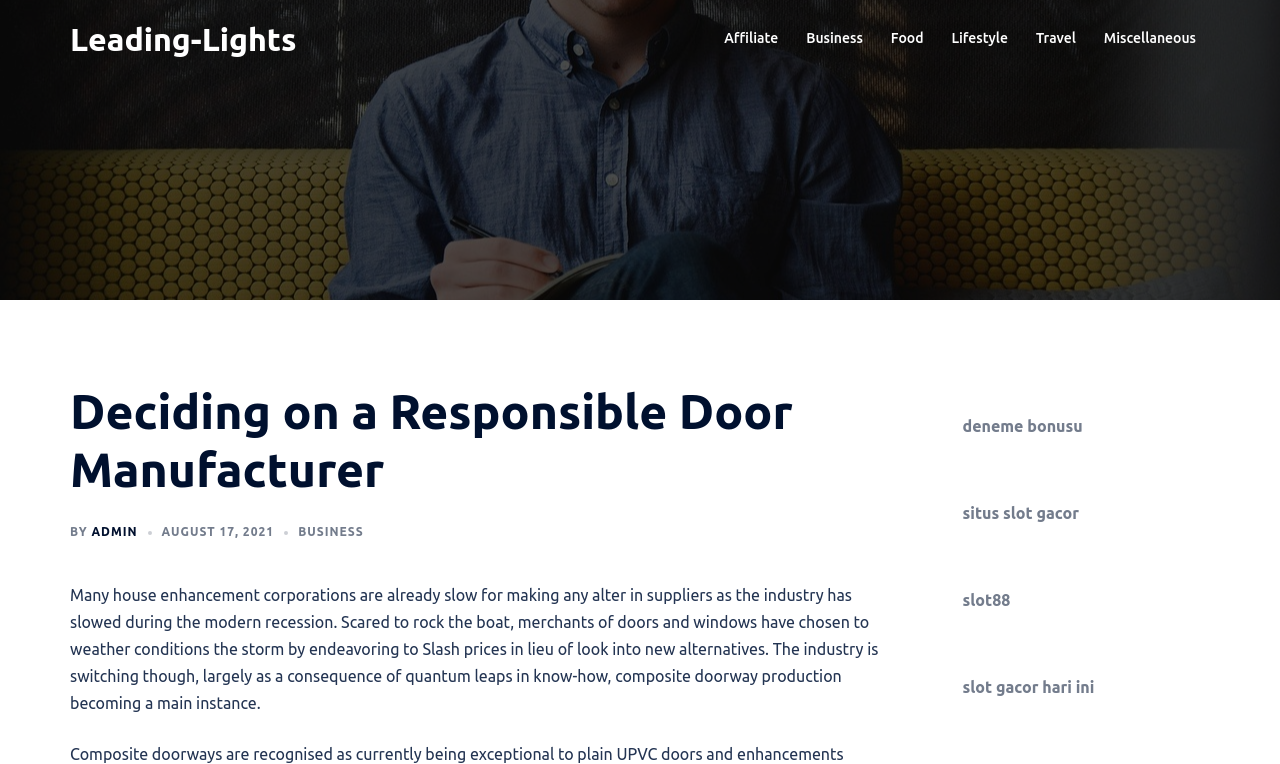From the webpage screenshot, predict the bounding box of the UI element that matches this description: "Food".

[0.696, 0.036, 0.721, 0.067]